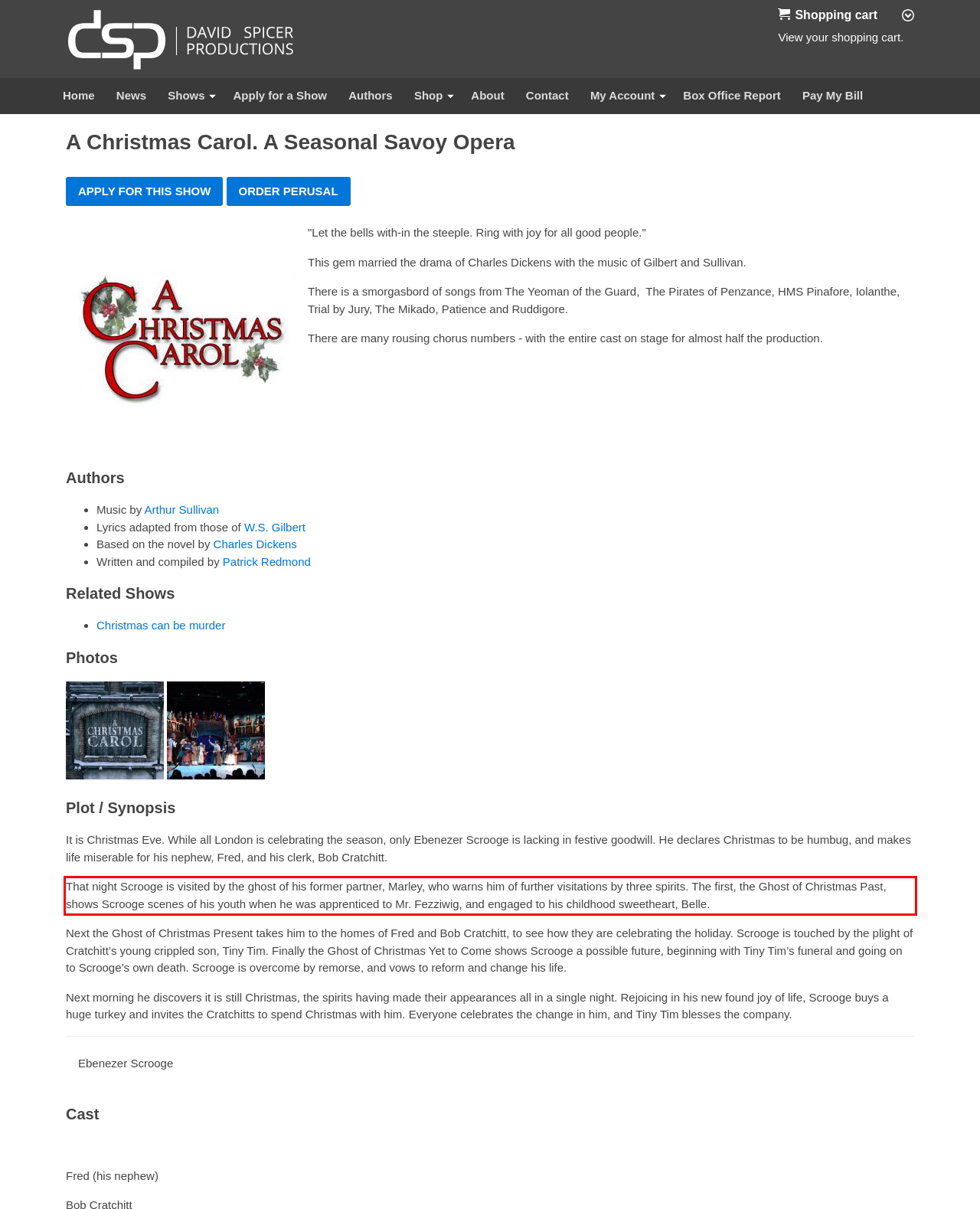Using the provided screenshot, read and generate the text content within the red-bordered area.

That night Scrooge is visited by the ghost of his former partner, Marley, who warns him of further visitations by three spirits. The first, the Ghost of Christmas Past, shows Scrooge scenes of his youth when he was apprenticed to Mr. Fezziwig, and engaged to his childhood sweetheart, Belle.